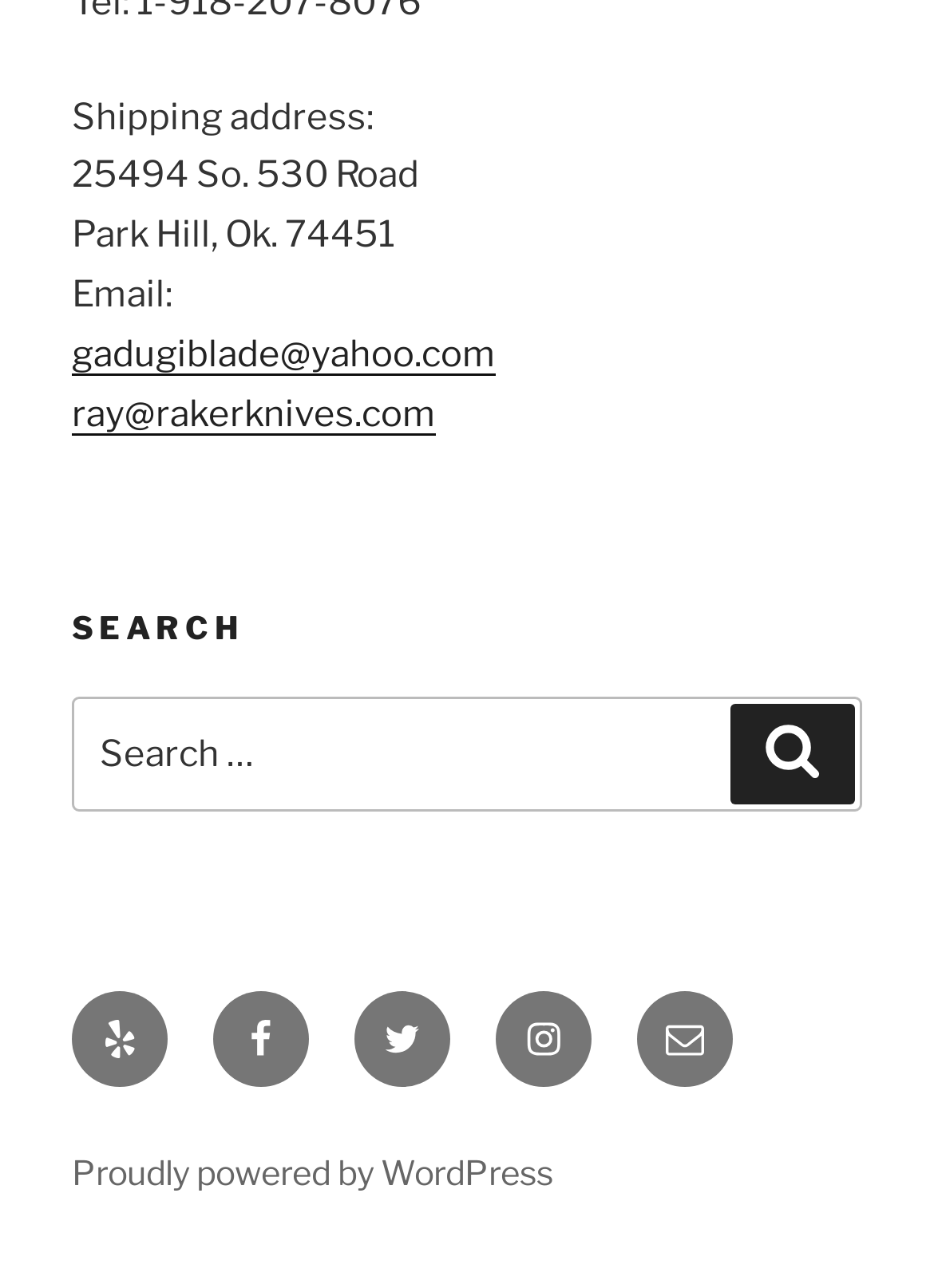What is the email address of the website owner?
Refer to the image and provide a one-word or short phrase answer.

gadugiblade@yahoo.com